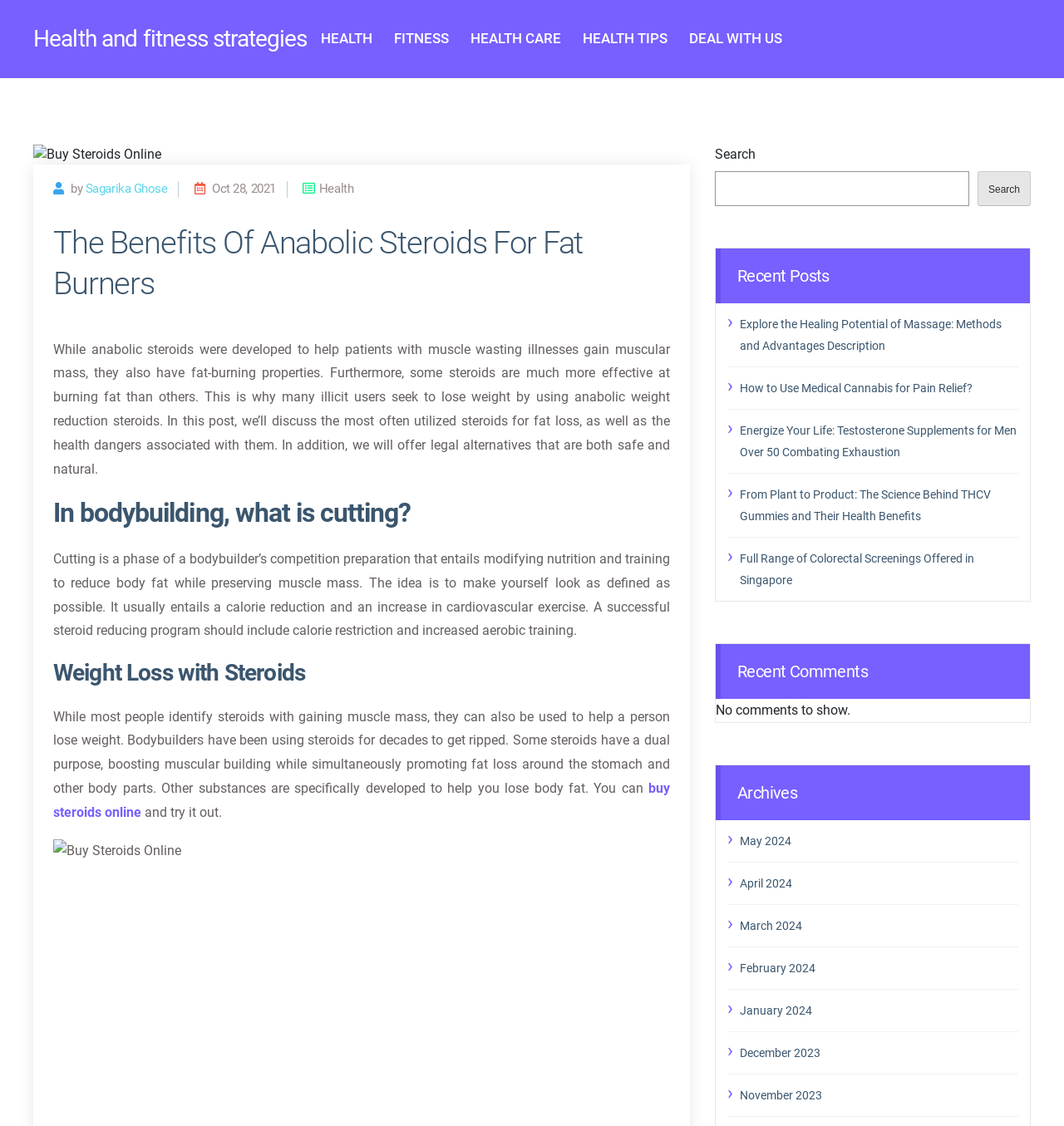Create an elaborate caption that covers all aspects of the webpage.

This webpage is about the benefits of anabolic steroids for fat burners, specifically focusing on their fat-burning properties and health risks associated with their use. At the top of the page, there is a heading that reads "The Benefits Of Anabolic Steroids For Fat Burners - Health and fitness strategies" with a link to "Health and fitness strategies" below it. 

To the right of the heading, there are several links to related topics, including "HEALTH", "FITNESS", "HEALTH CARE", "HEALTH TIPS", and "DEAL WITH US". Below these links, there is an image with the text "Buy Steroids Online". 

The main content of the page is divided into sections, each with its own heading. The first section discusses the benefits of anabolic steroids for fat burners, explaining that they were initially developed to help patients with muscle wasting illnesses gain muscular mass but also have fat-burning properties. 

Below this section, there is a heading that asks "In bodybuilding, what is cutting?" followed by a paragraph explaining that cutting is a phase of a bodybuilder's competition preparation that involves modifying nutrition and training to reduce body fat while preserving muscle mass. 

The next section is titled "Weight Loss with Steroids" and discusses how steroids can be used to help people lose weight, particularly bodybuilders who use them to get ripped. 

To the right of the main content, there is a search bar with a button labeled "Search". Below the search bar, there is a section titled "Recent Posts" that lists several links to other articles on the website, including "Explore the Healing Potential of Massage: Methods and Advantages Description", "How to Use Medical Cannabis for Pain Relief?", and others. 

Further down the page, there are sections titled "Recent Comments" and "Archives", which list comments and archived articles, respectively. The "Archives" section lists links to articles from different months, including May 2024, April 2024, and others.